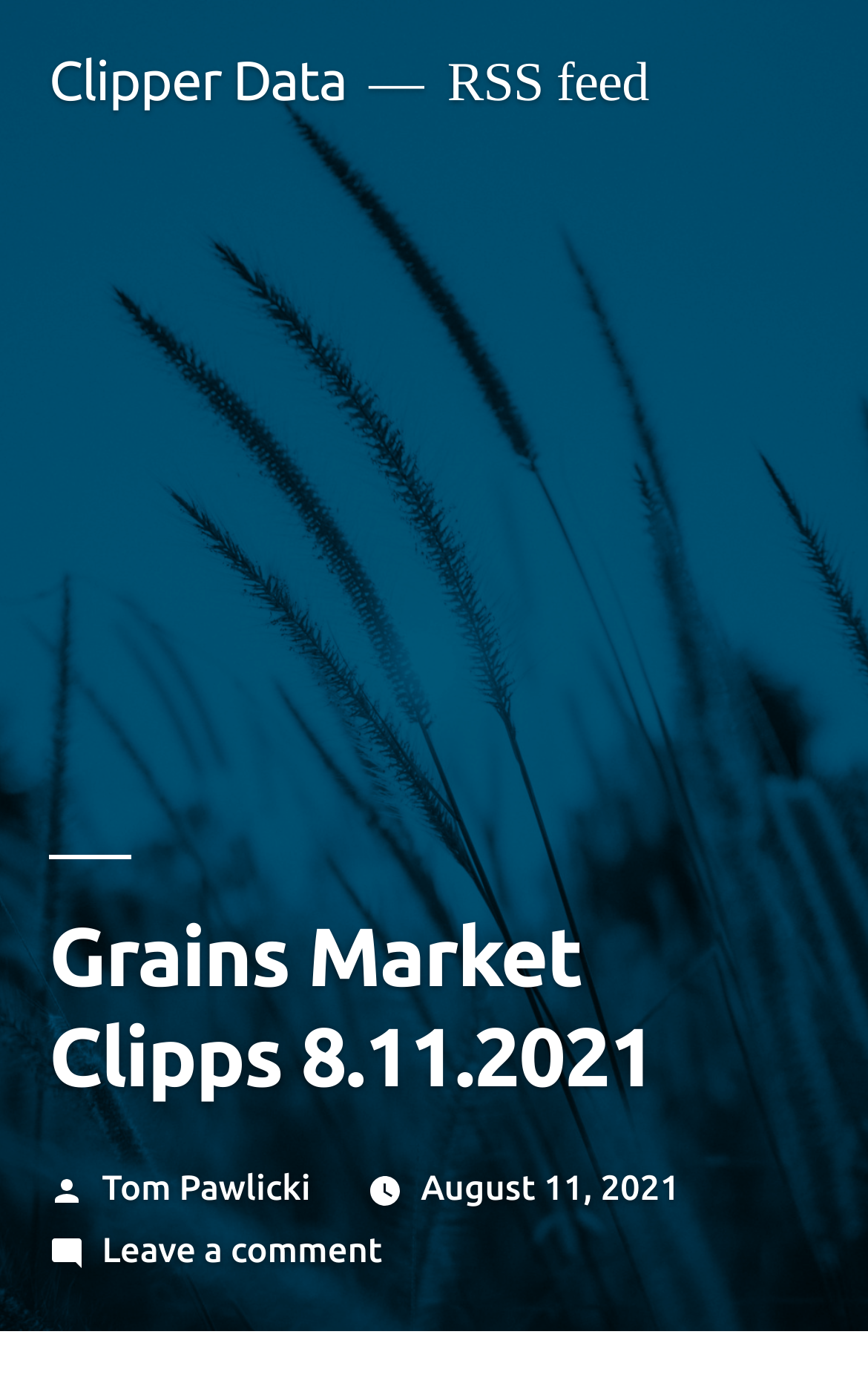Give a concise answer of one word or phrase to the question: 
What type of data is provided by Clipper Data?

Grains Market data